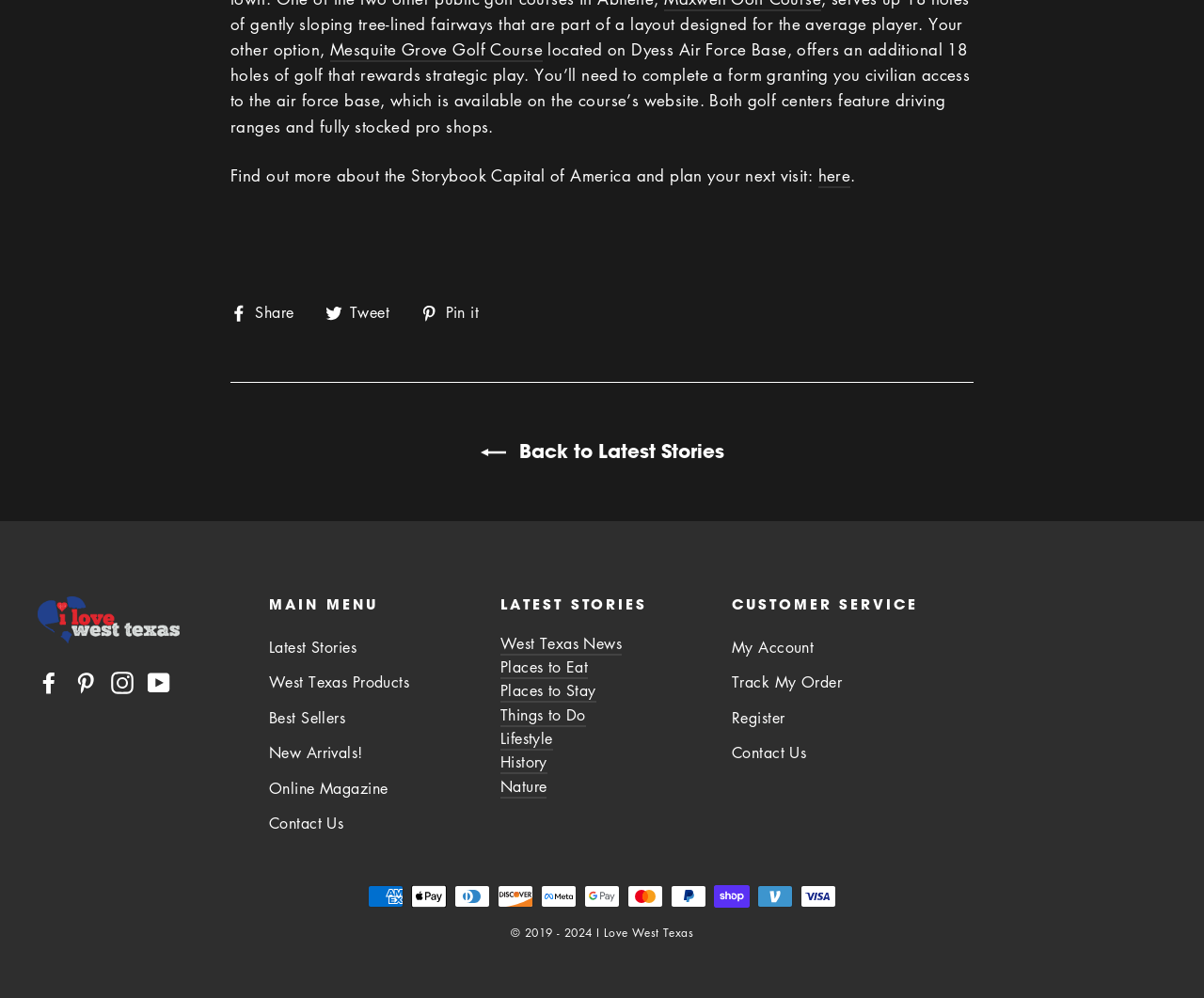Locate the bounding box coordinates of the item that should be clicked to fulfill the instruction: "Click on Mesquite Grove Golf Course".

[0.274, 0.039, 0.451, 0.062]